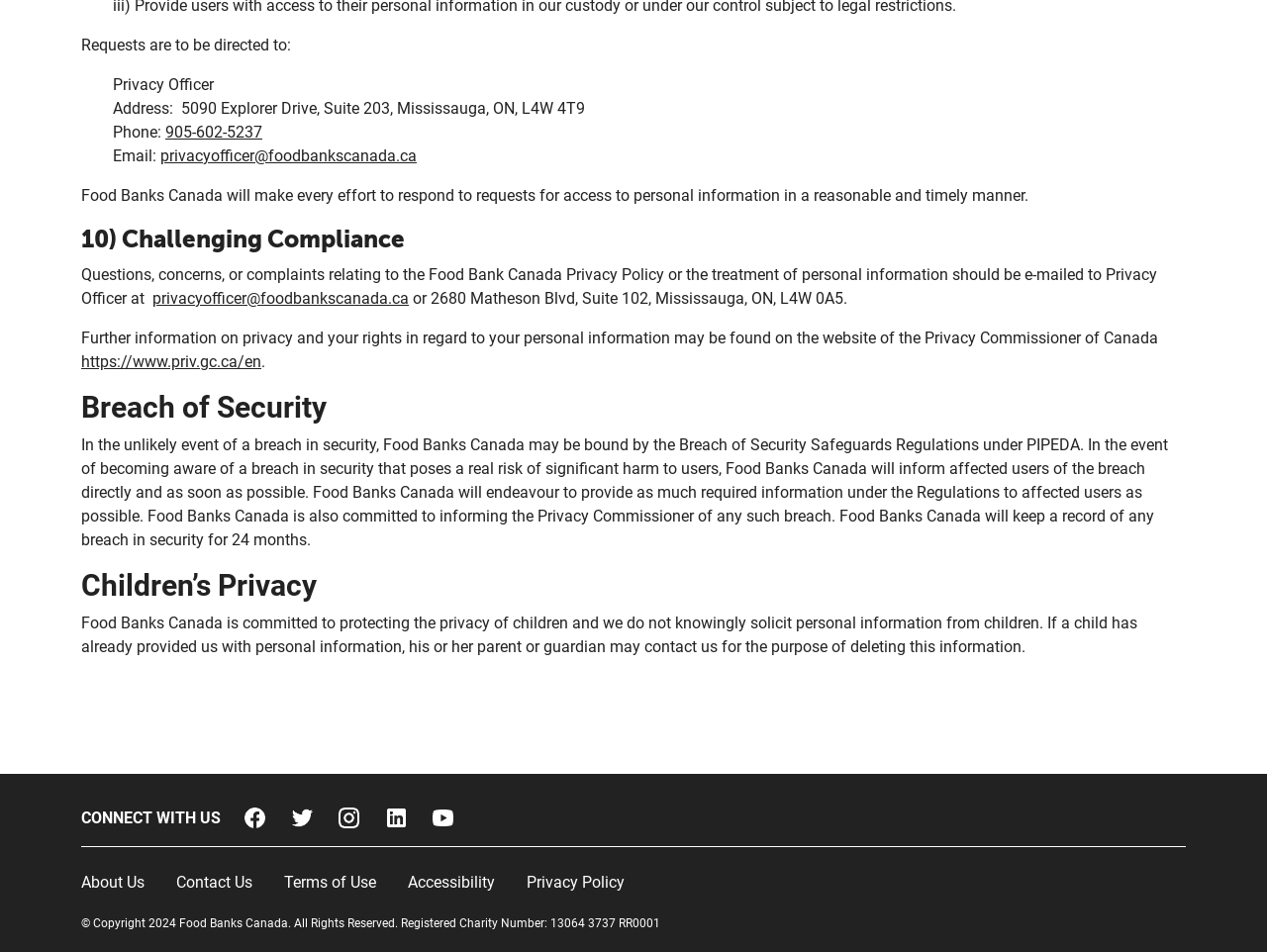What is the phone number of Food Banks Canada? Look at the image and give a one-word or short phrase answer.

905-602-5237